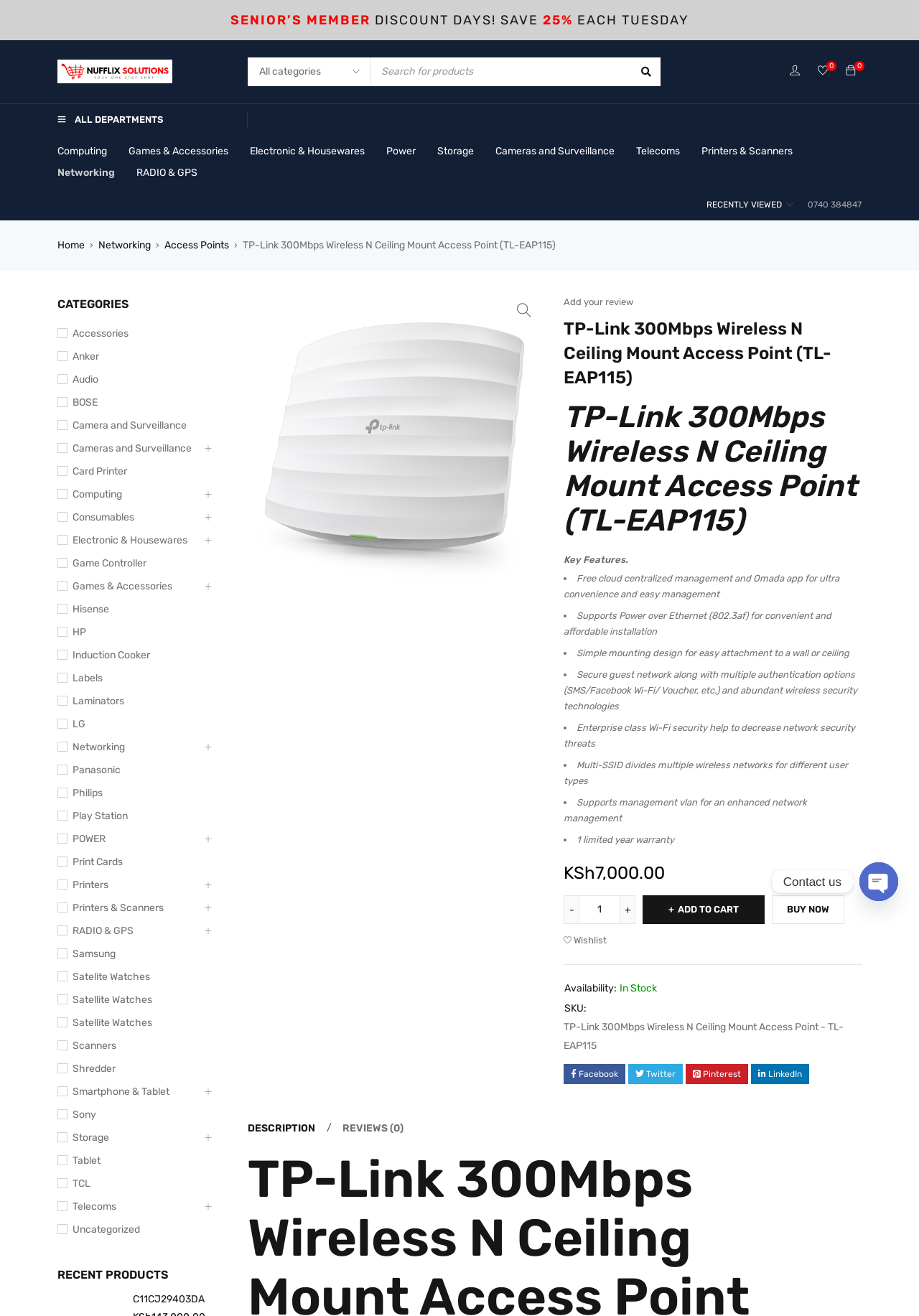Using a single word or phrase, answer the following question: 
What is the current product category?

Networking